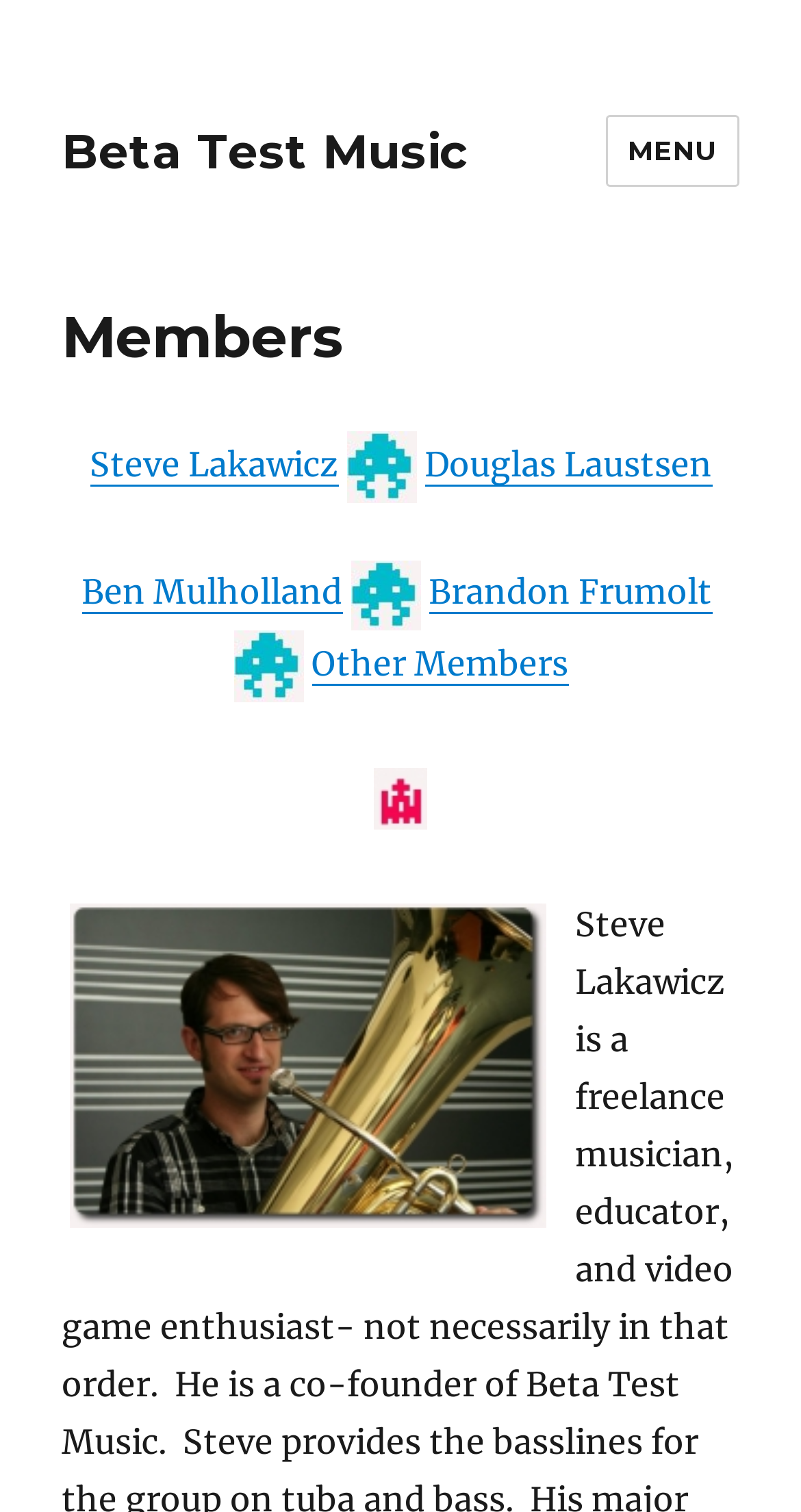Provide a thorough and detailed response to the question by examining the image: 
How many members are listed?

I counted the number of links with names, excluding 'Other Members' and 'ship', which are 5: Steve Lakawicz, Douglas Laustsen, Ben Mulholland, Brandon Frumolt.